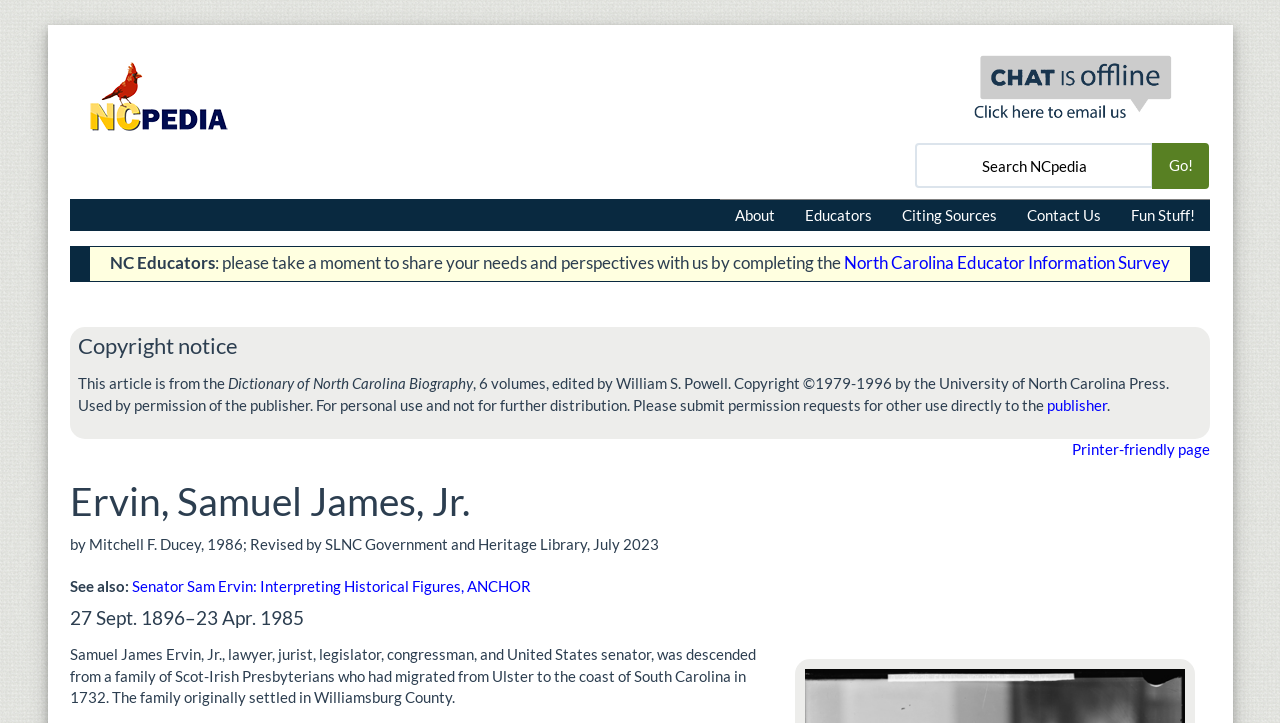Give a detailed overview of the webpage's appearance and contents.

The webpage is about Samuel James Ervin, Jr., a lawyer, jurist, legislator, congressman, and United States senator. At the top left, there is a link to skip to the main content. Next to it, there is an image with the text "Chat is offline." On the top right, there is an NCpedia logo, which is also an image. Below the logo, there is a search bar with a "Go!" button.

Underneath the search bar, there are five links: "About", "Educators", "Citing Sources", "Contact Us", and "Fun Stuff!". Below these links, there is a section with the title "NC Educators" and a request to complete a survey. 

On the left side of the page, there is a copyright notice section, which includes a passage about the article being from the Dictionary of North Carolina Biography. Below this section, there is a heading with the name "Ervin, Samuel James, Jr." followed by a passage about his life, written by Mitchell F. Ducey and revised by SLNC Government and Heritage Library. 

The page also includes a section with a heading "27 Sept. 1896–23 Apr. 1985" and a passage about Ervin's family background. Additionally, there is a link to a related article, "Senator Sam Ervin: Interpreting Historical Figures, ANCHOR".